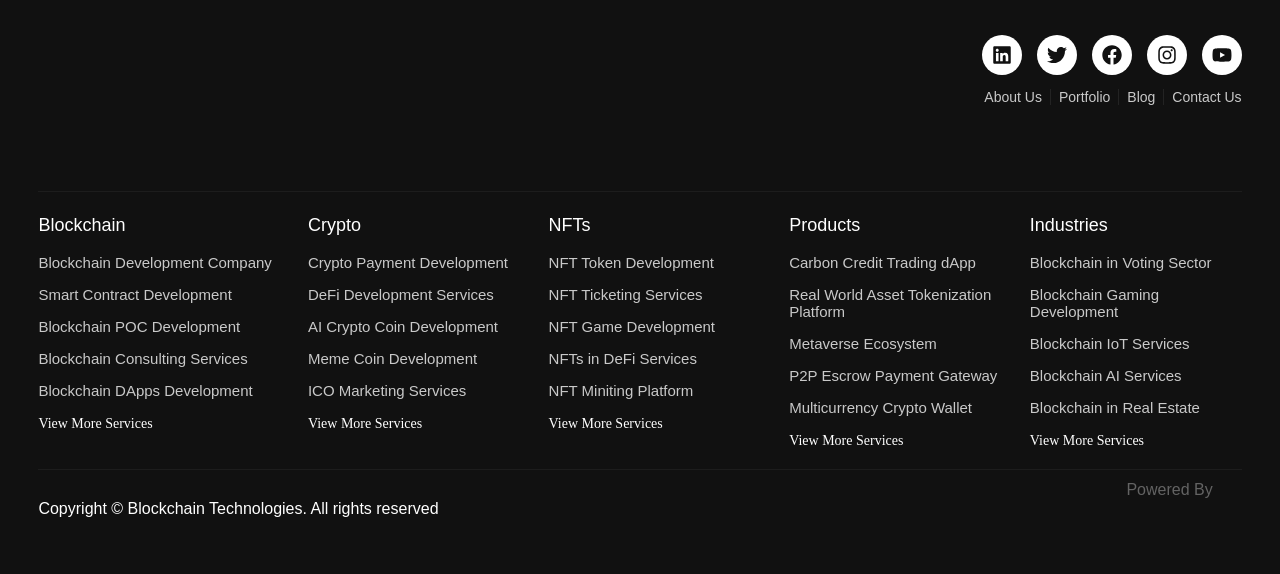What is the third service under Blockchain?
Using the visual information, reply with a single word or short phrase.

Blockchain POC Development